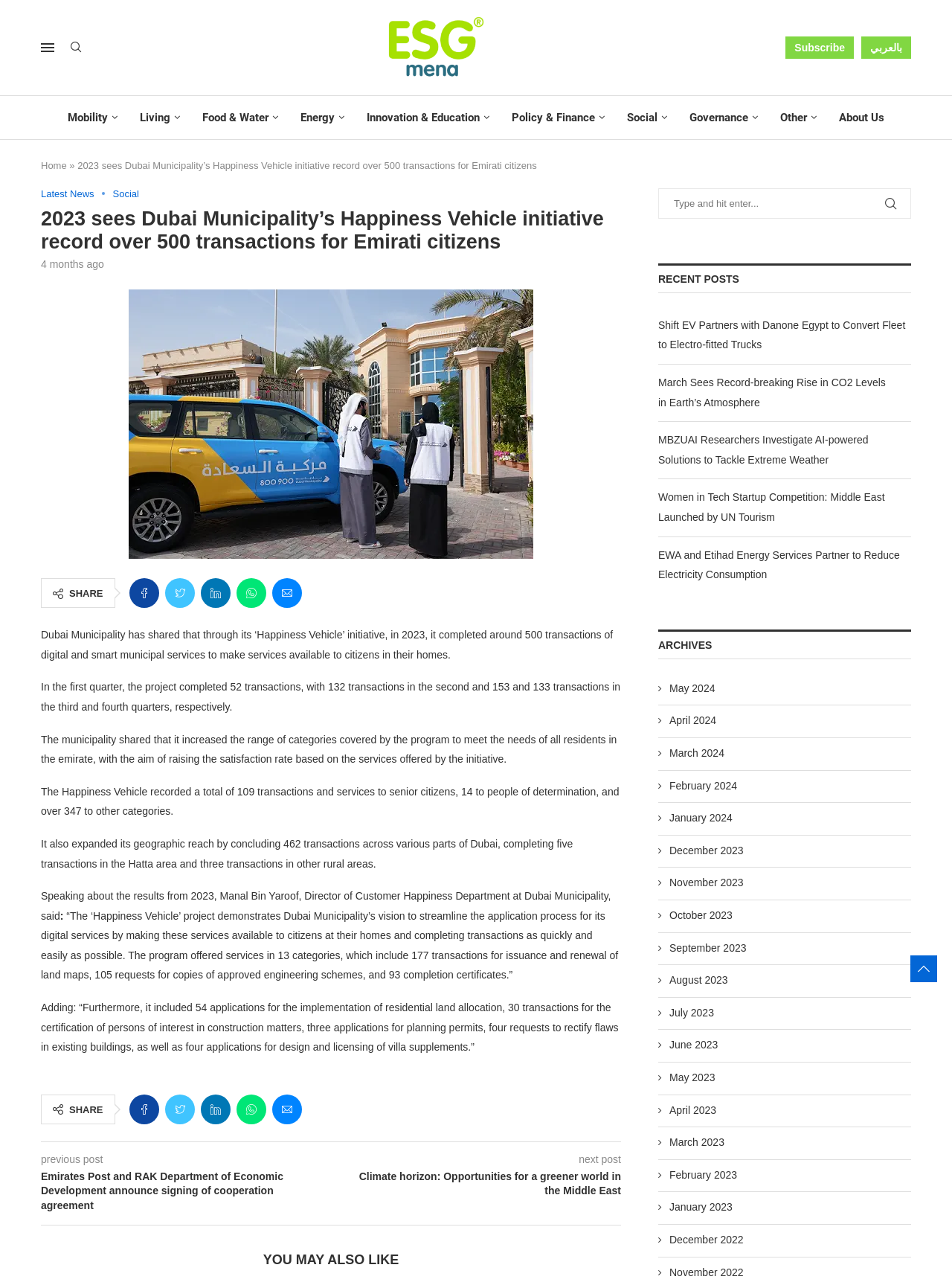How many transactions were completed in the first quarter?
Deliver a detailed and extensive answer to the question.

According to the article, in the first quarter, the project completed 52 transactions, with 132 transactions in the second and 153 and 133 transactions in the third and fourth quarters, respectively.